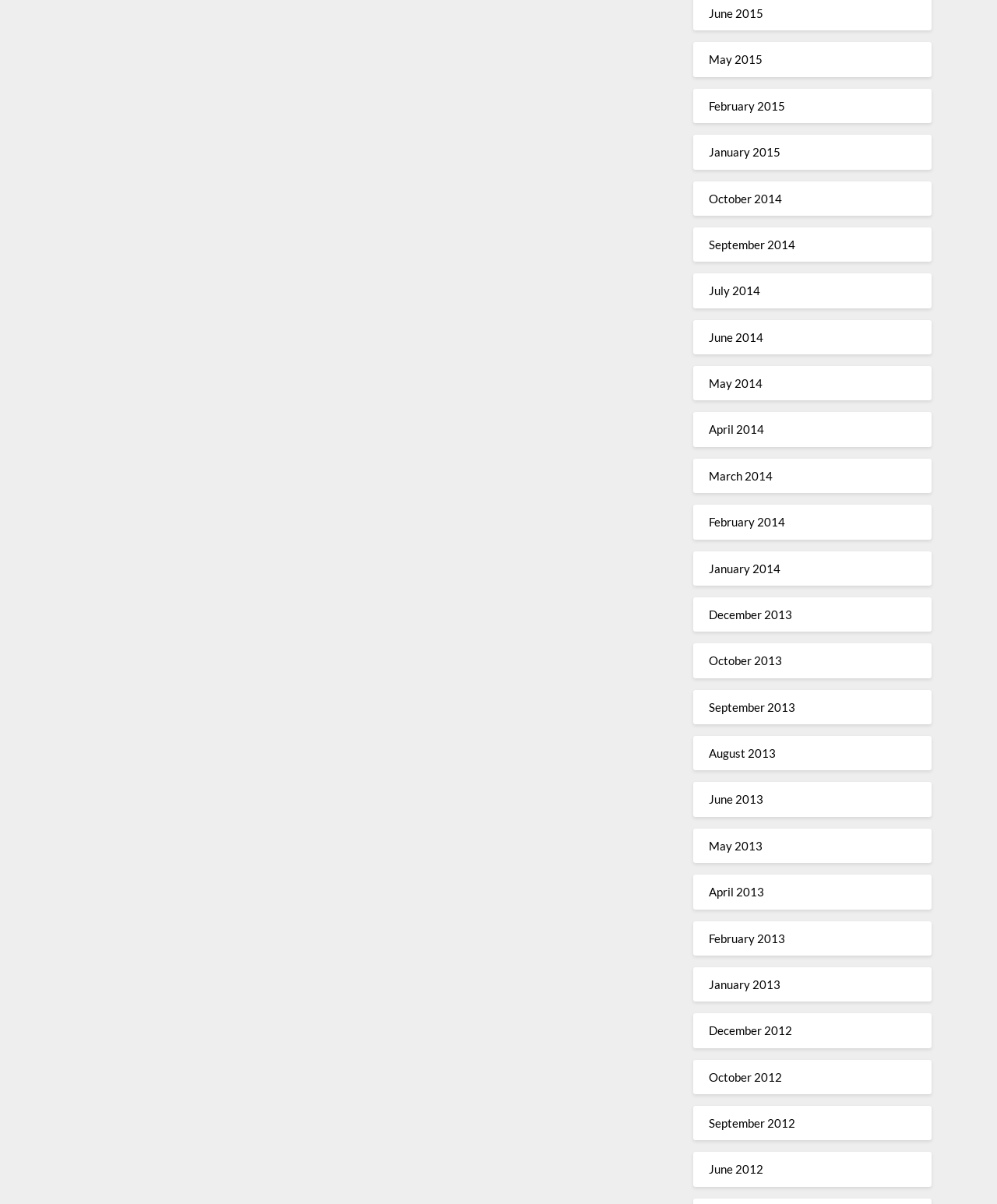Using the element description: "September 2012", determine the bounding box coordinates. The coordinates should be in the format [left, top, right, bottom], with values between 0 and 1.

[0.711, 0.927, 0.798, 0.939]